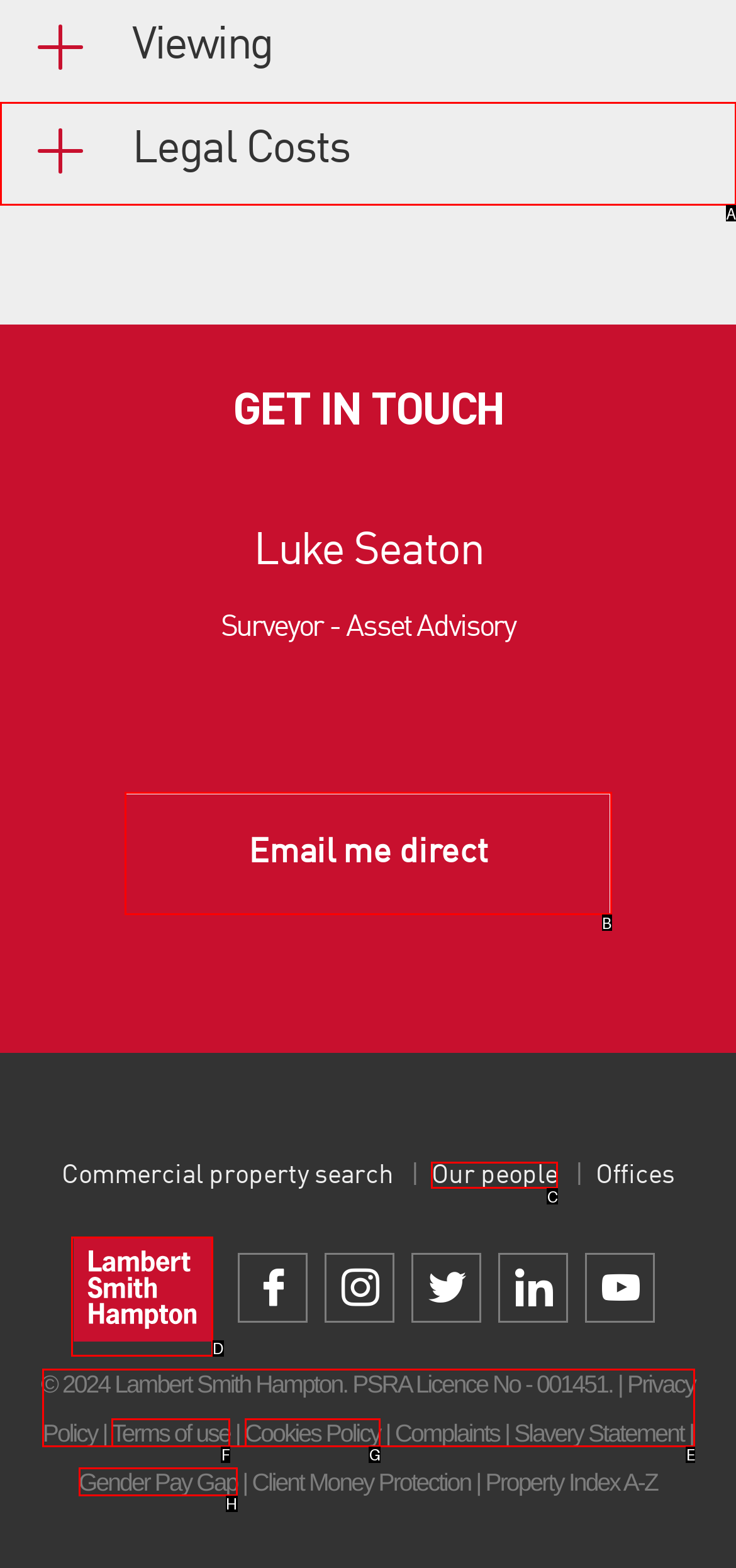Identify the letter of the UI element needed to carry out the task: Contact Lambert Smith Hampton
Reply with the letter of the chosen option.

D